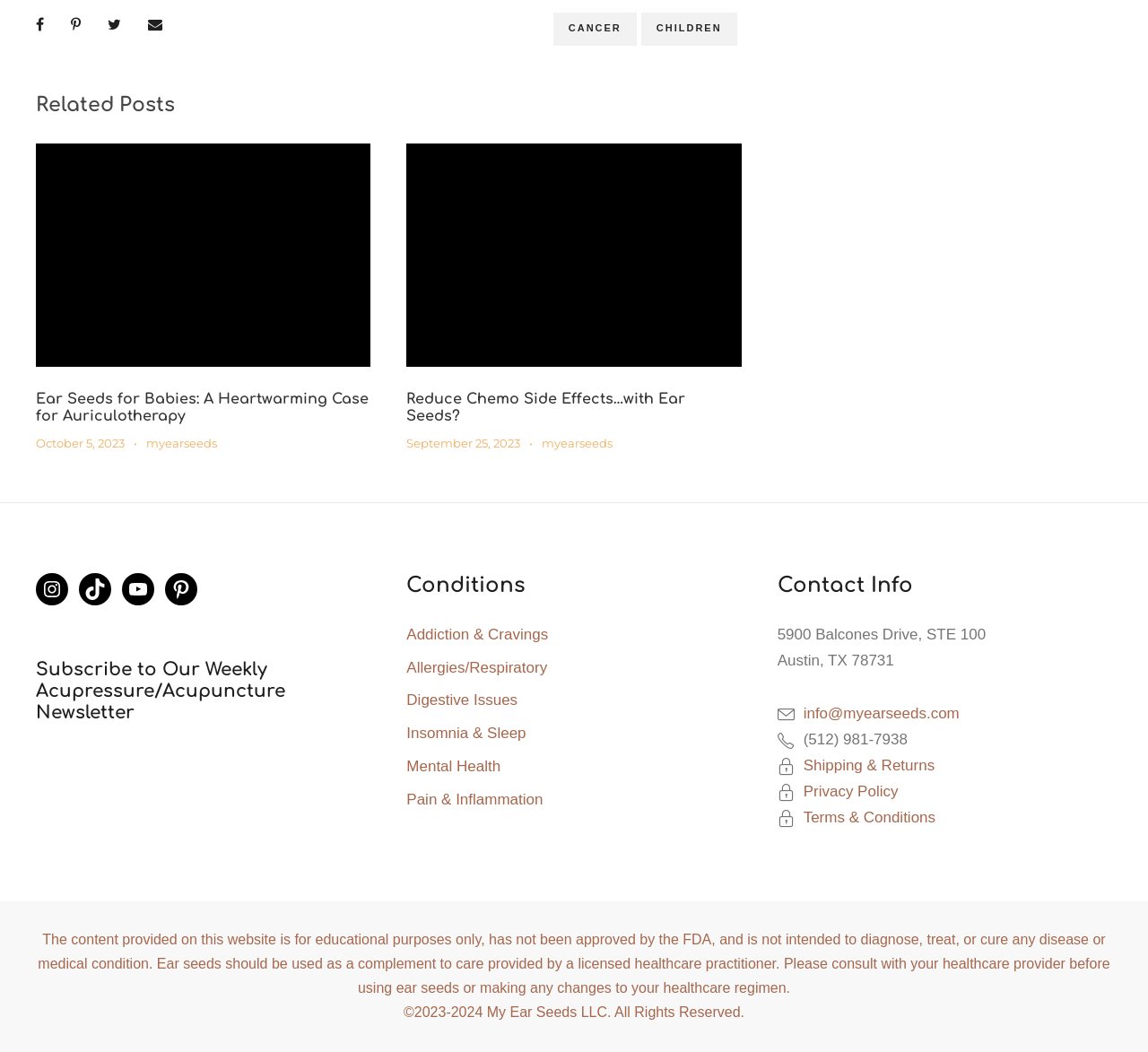Answer this question in one word or a short phrase: What is the copyright year of the website?

2023-2024